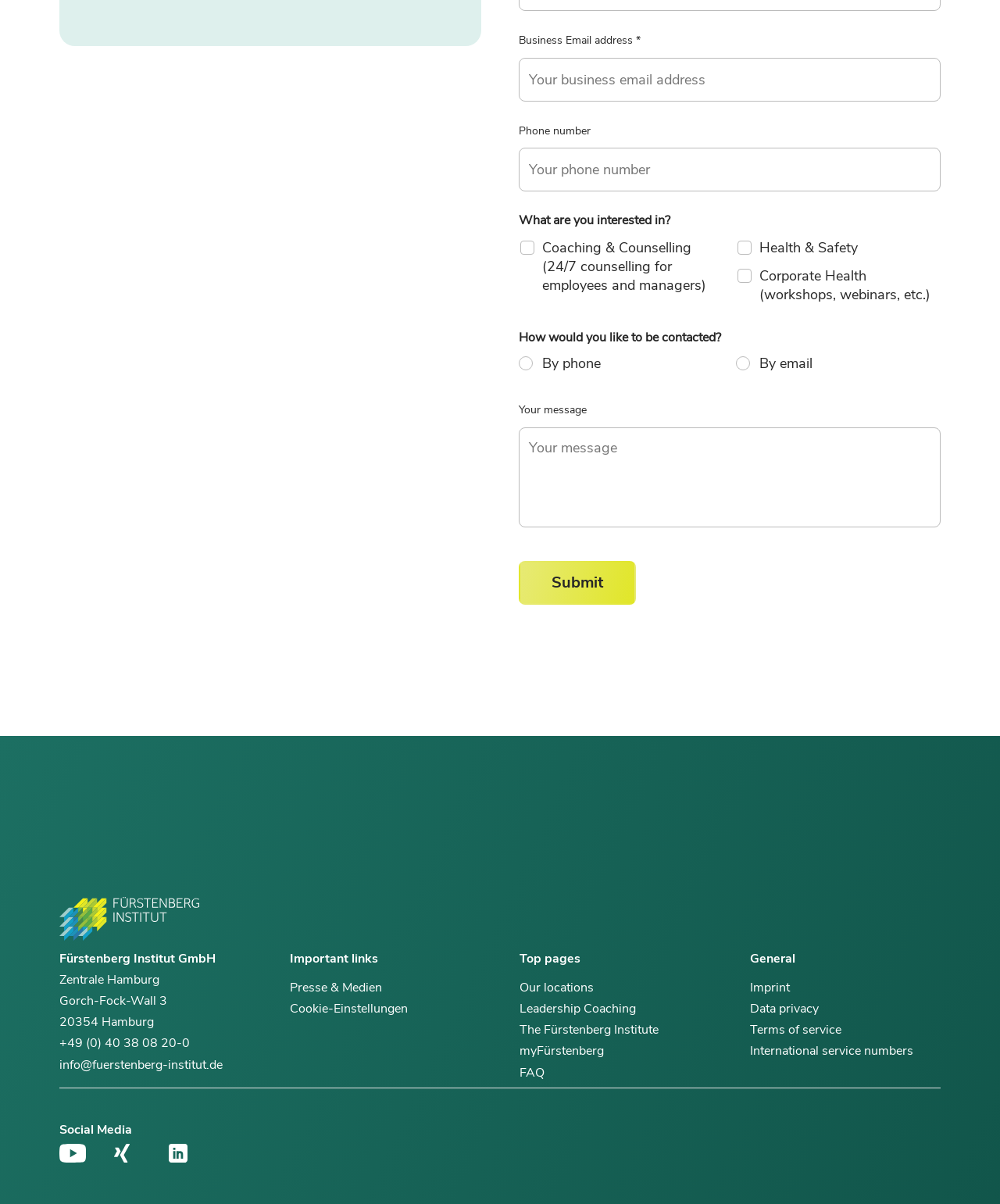Give a one-word or short-phrase answer to the following question: 
How many contact methods are provided?

3